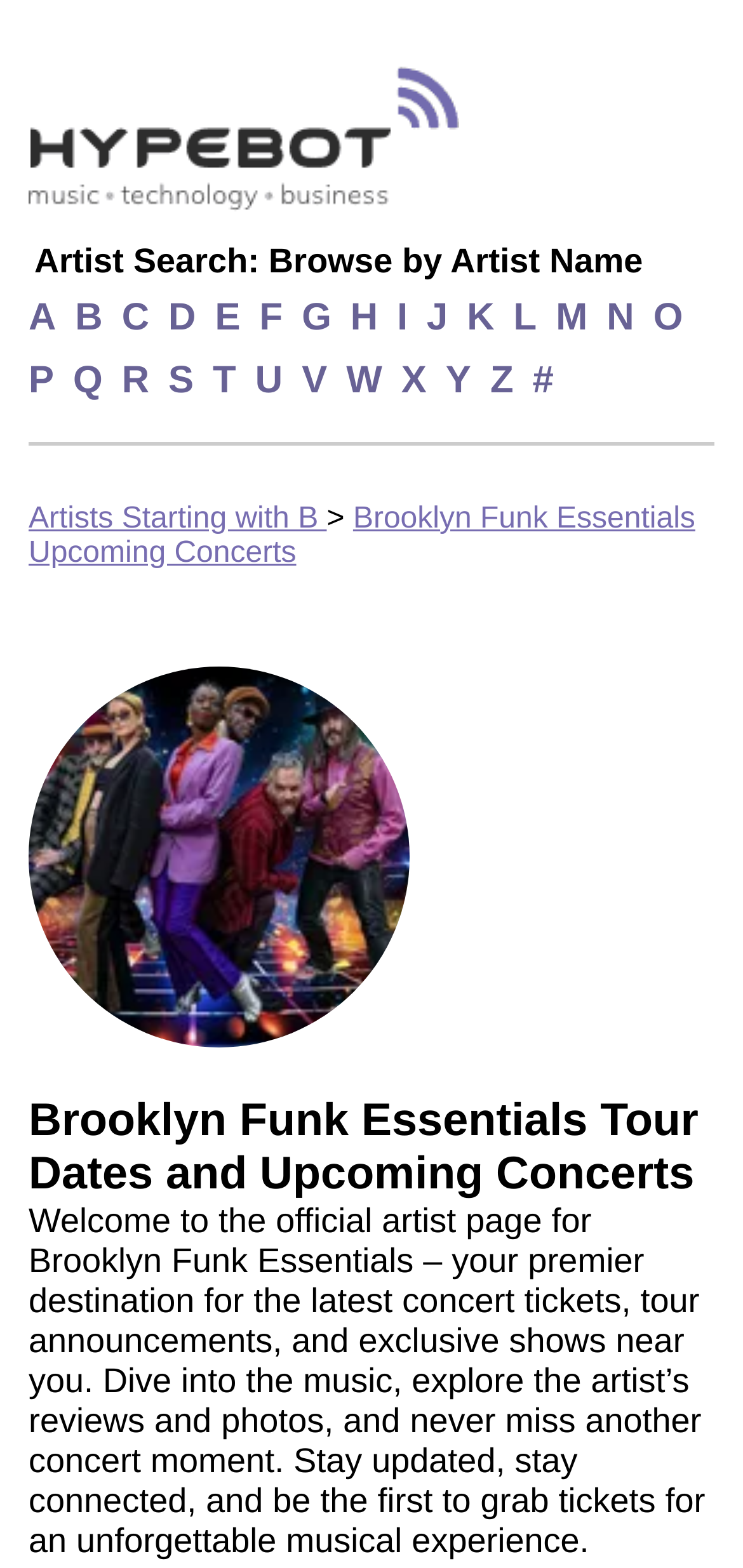Can you give a comprehensive explanation to the question given the content of the image?
What is the purpose of this webpage?

I inferred the purpose of the webpage by looking at the static text 'Welcome to the official artist page for Brooklyn Funk Essentials – your premier destination for the latest concert tickets, tour announcements, and exclusive shows near you.' which suggests that the webpage is meant to provide information about concert tickets and tour dates.